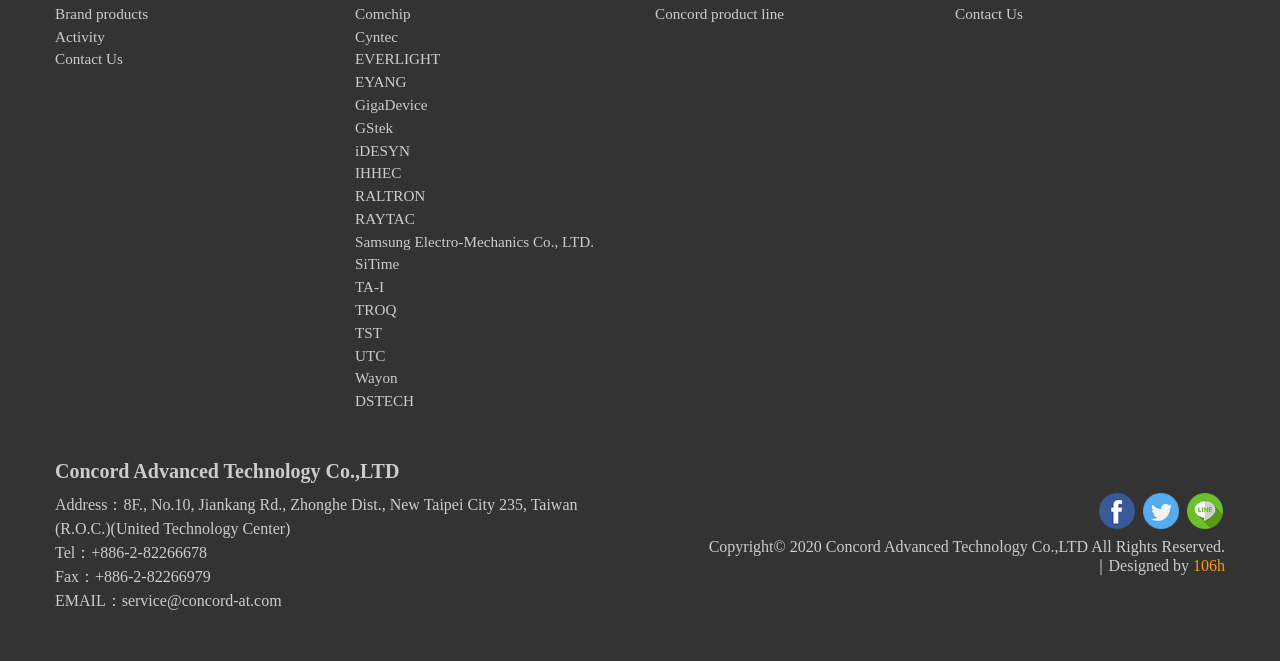Provide your answer to the question using just one word or phrase: How many links are there in the top section?

14